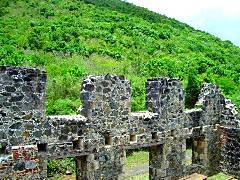Who was one of the European explorers to settle in the U.S. Virgin Islands?
Look at the image and answer with only one word or phrase.

Christopher Columbus